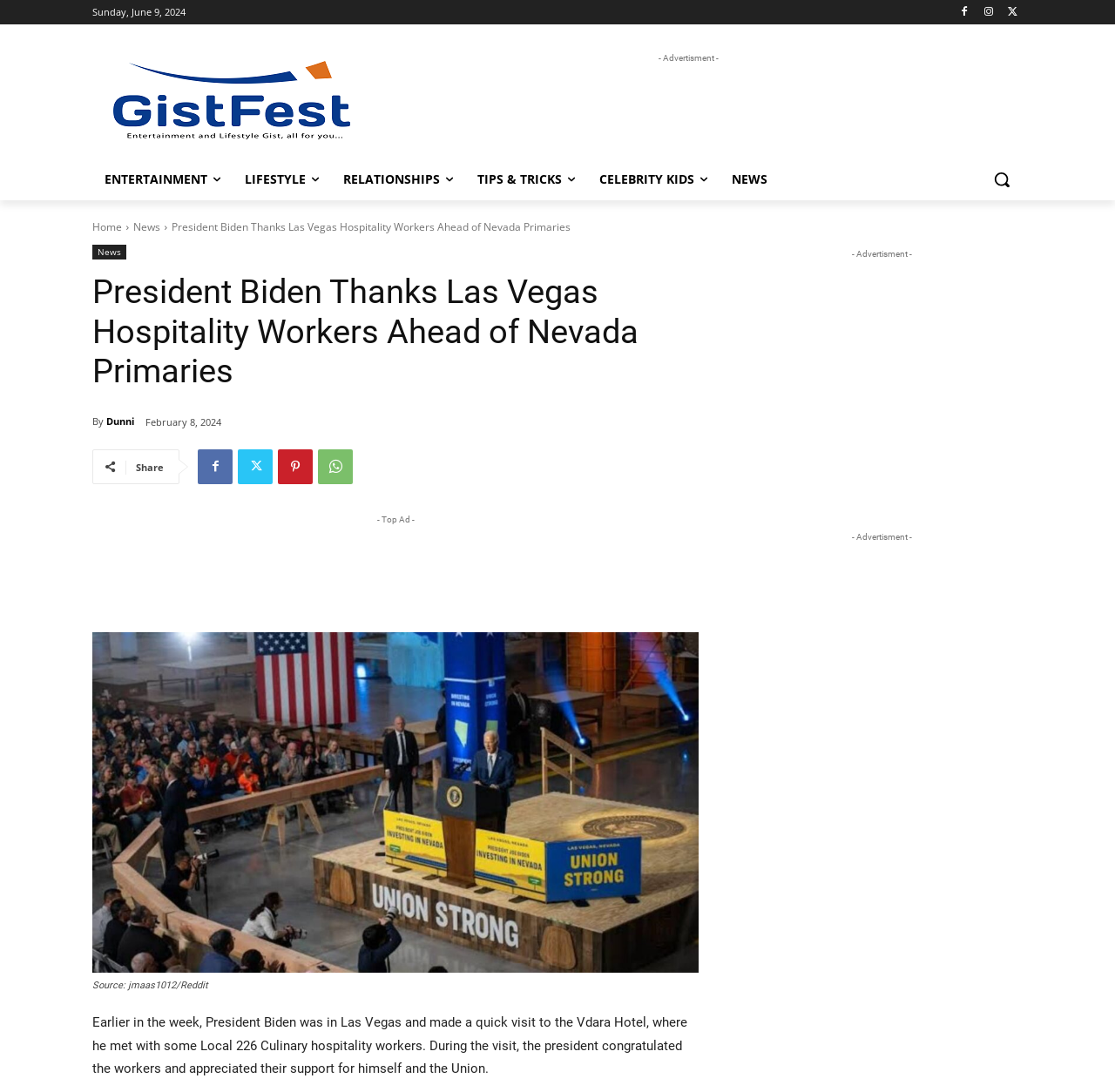Please answer the following question using a single word or phrase: What is the union mentioned in the article?

Local 226 Culinary